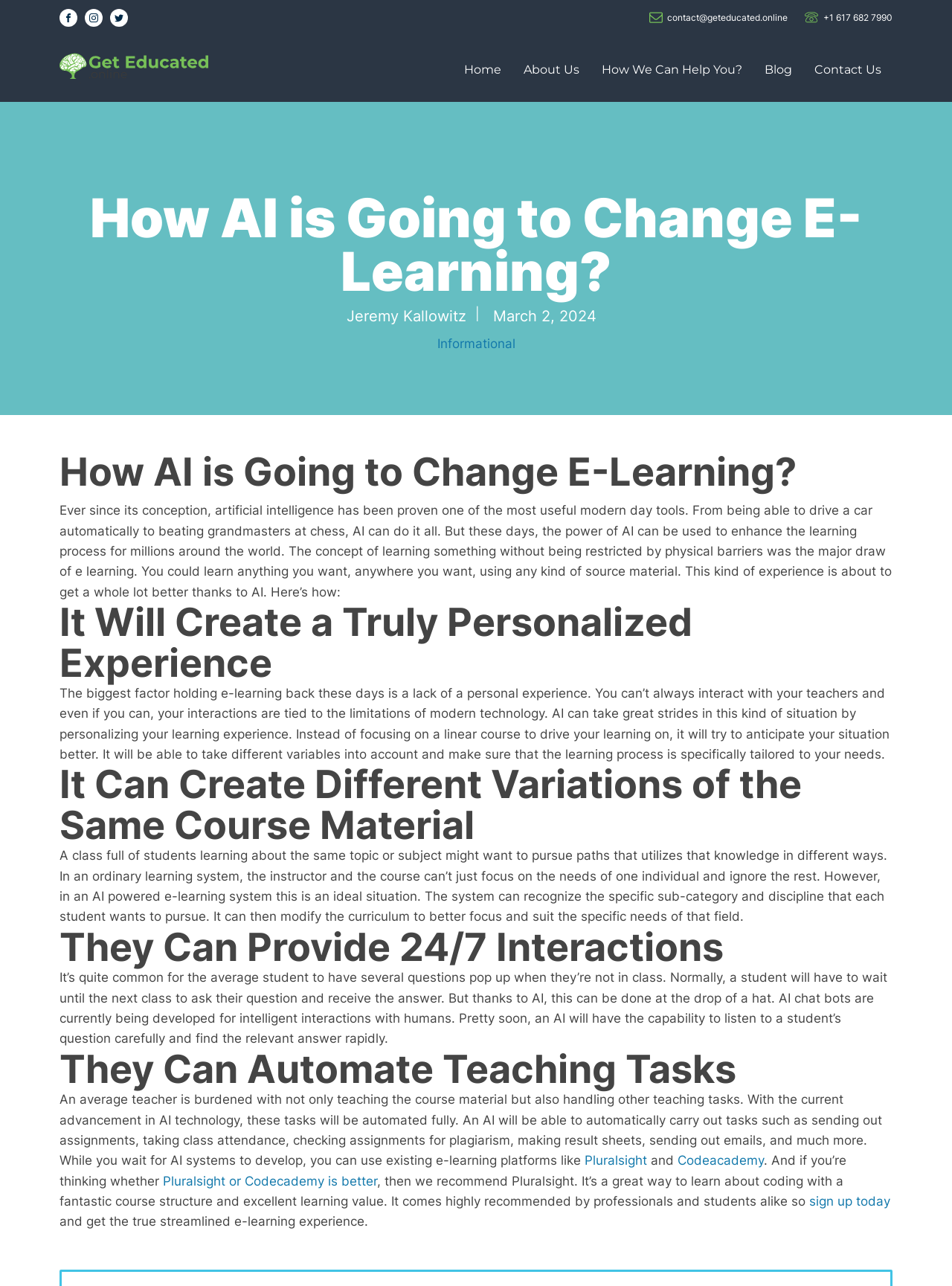Determine the bounding box coordinates for the area you should click to complete the following instruction: "Read the blog".

[0.791, 0.035, 0.844, 0.073]